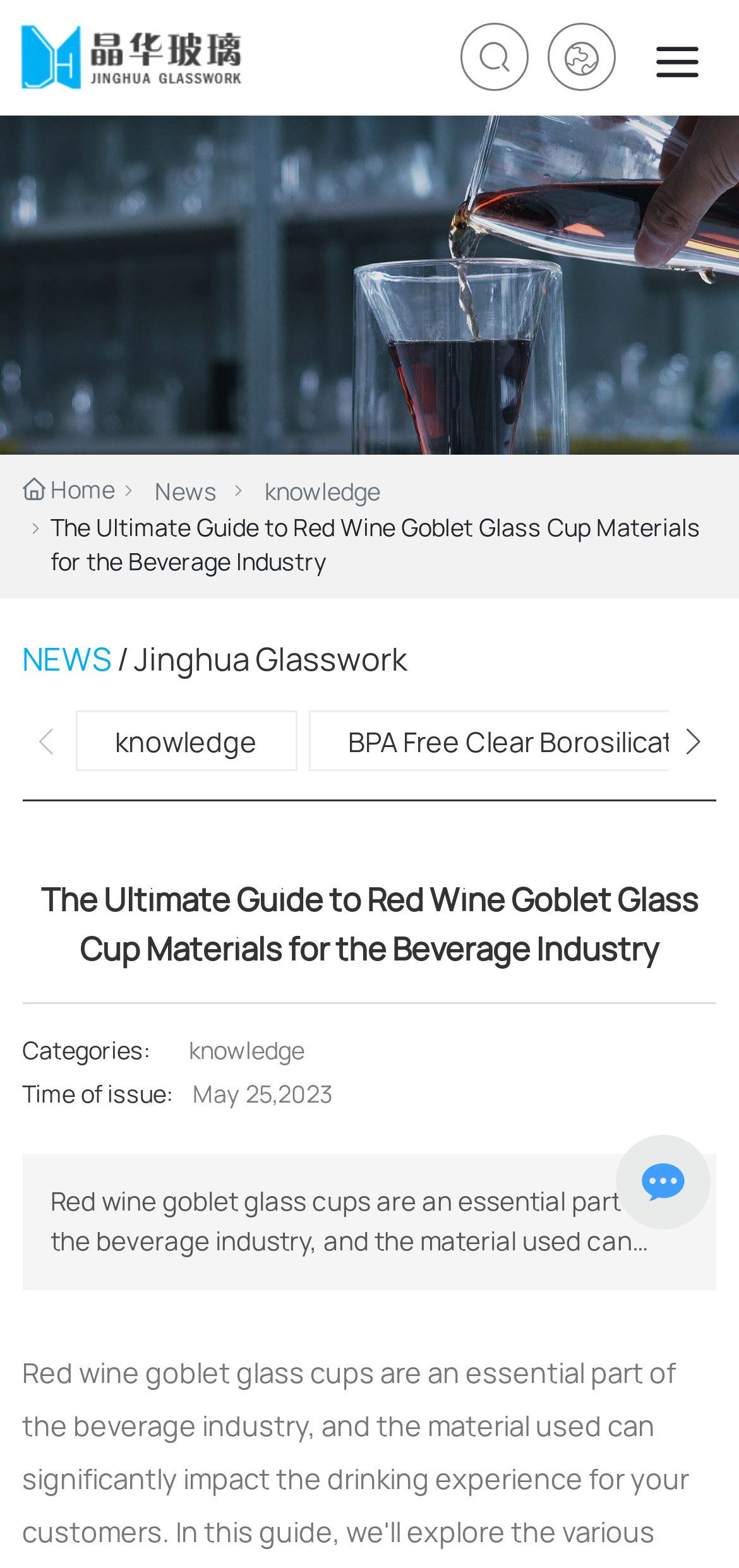Using the webpage screenshot and the element description parent_node: knowledge aria-label="Next slide", determine the bounding box coordinates. Specify the coordinates in the format (top-left x, top-left y, bottom-right x, bottom-right y) with values ranging from 0 to 1.

[0.906, 0.443, 0.97, 0.503]